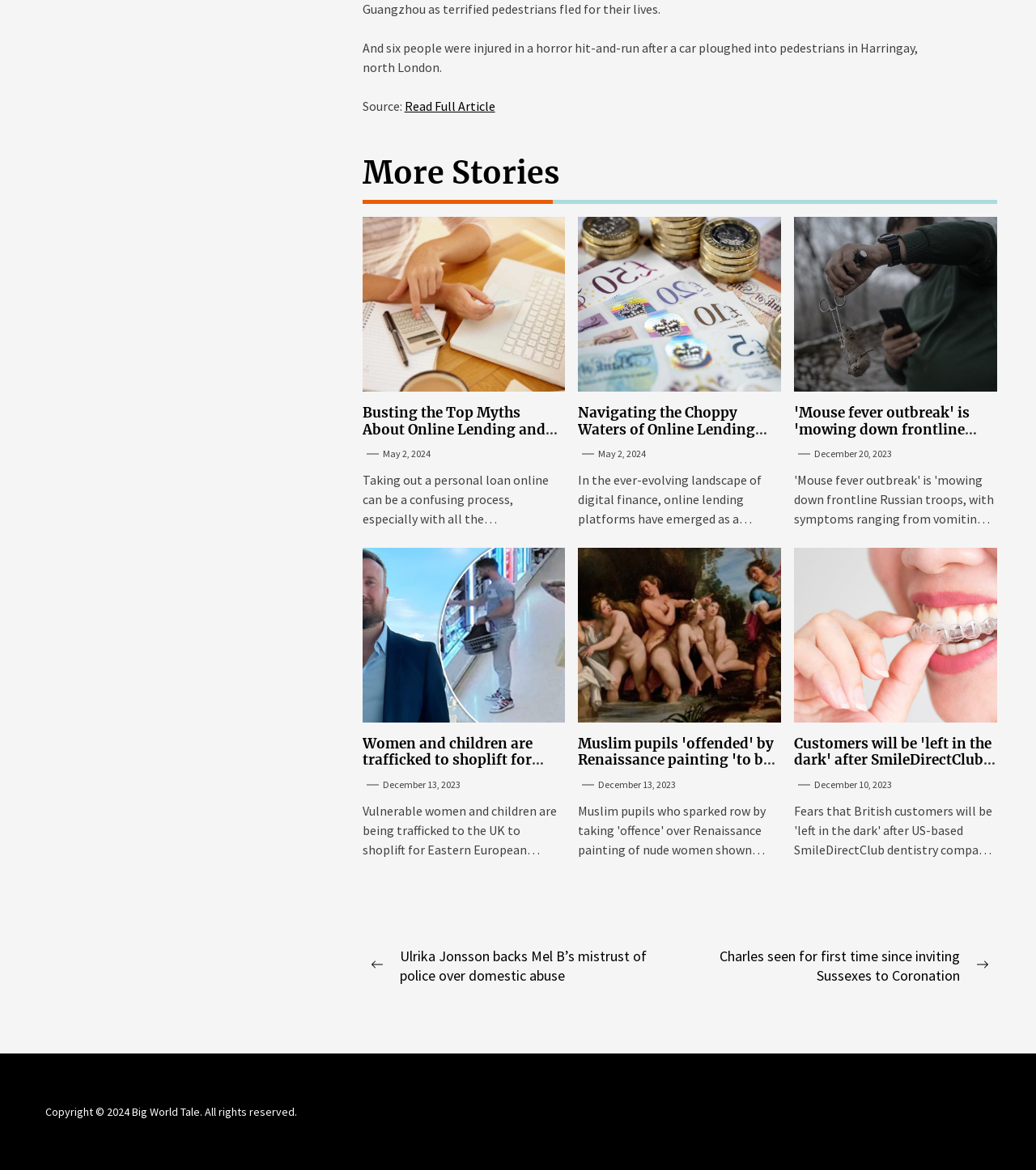Please provide the bounding box coordinates for the element that needs to be clicked to perform the instruction: "Read 'Busting the Top Myths About Online Lending and Personal Loans in Sri Lanka'". The coordinates must consist of four float numbers between 0 and 1, formatted as [left, top, right, bottom].

[0.35, 0.345, 0.538, 0.389]